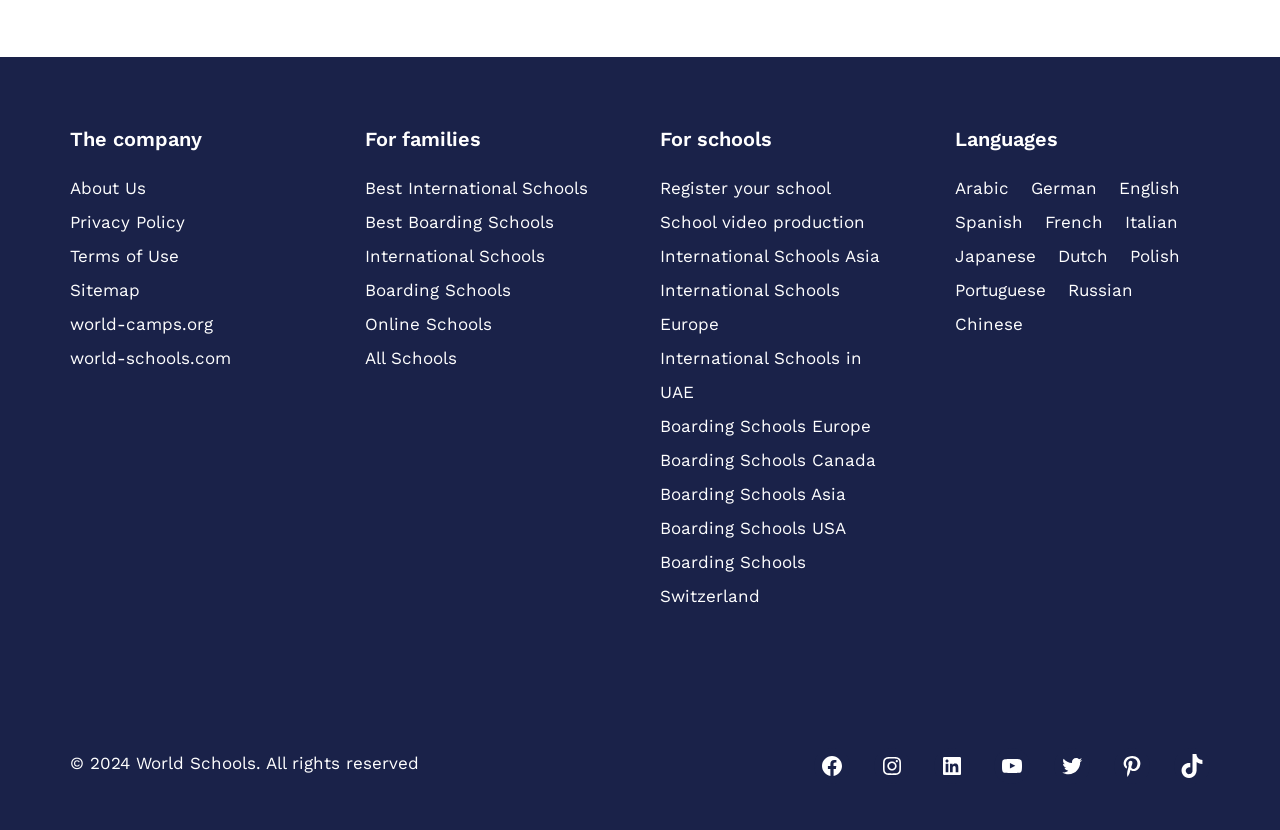Please identify the bounding box coordinates of the area that needs to be clicked to follow this instruction: "Register your school".

[0.516, 0.206, 0.666, 0.247]